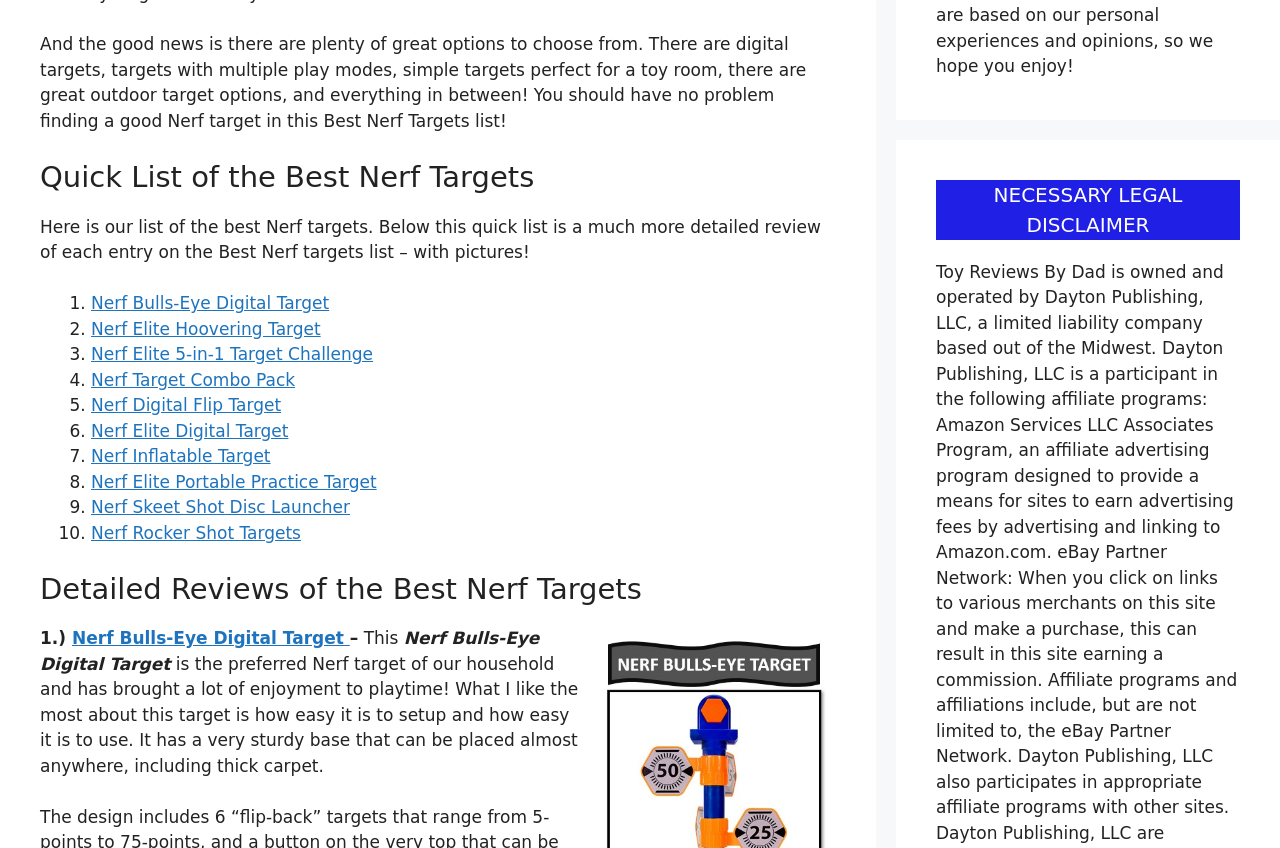Is there a disclaimer on this webpage?
Please respond to the question with a detailed and informative answer.

Yes, there is a disclaimer on this webpage, which is headed as 'NECESSARY LEGAL DISCLAIMER' and is located at the bottom right corner of the webpage.